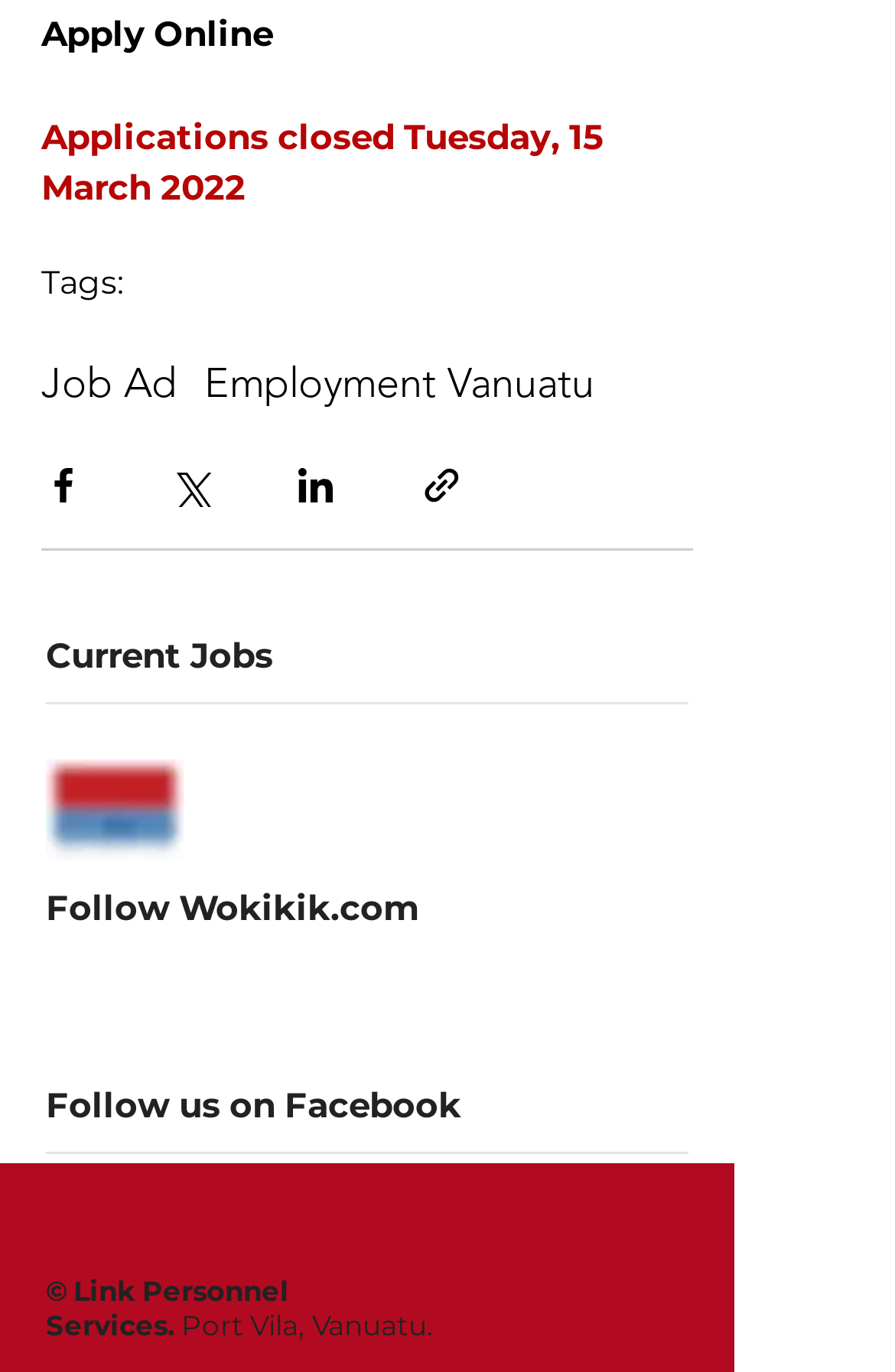Locate the bounding box coordinates of the clickable area needed to fulfill the instruction: "Follow Wokikik.com".

[0.051, 0.645, 0.469, 0.677]